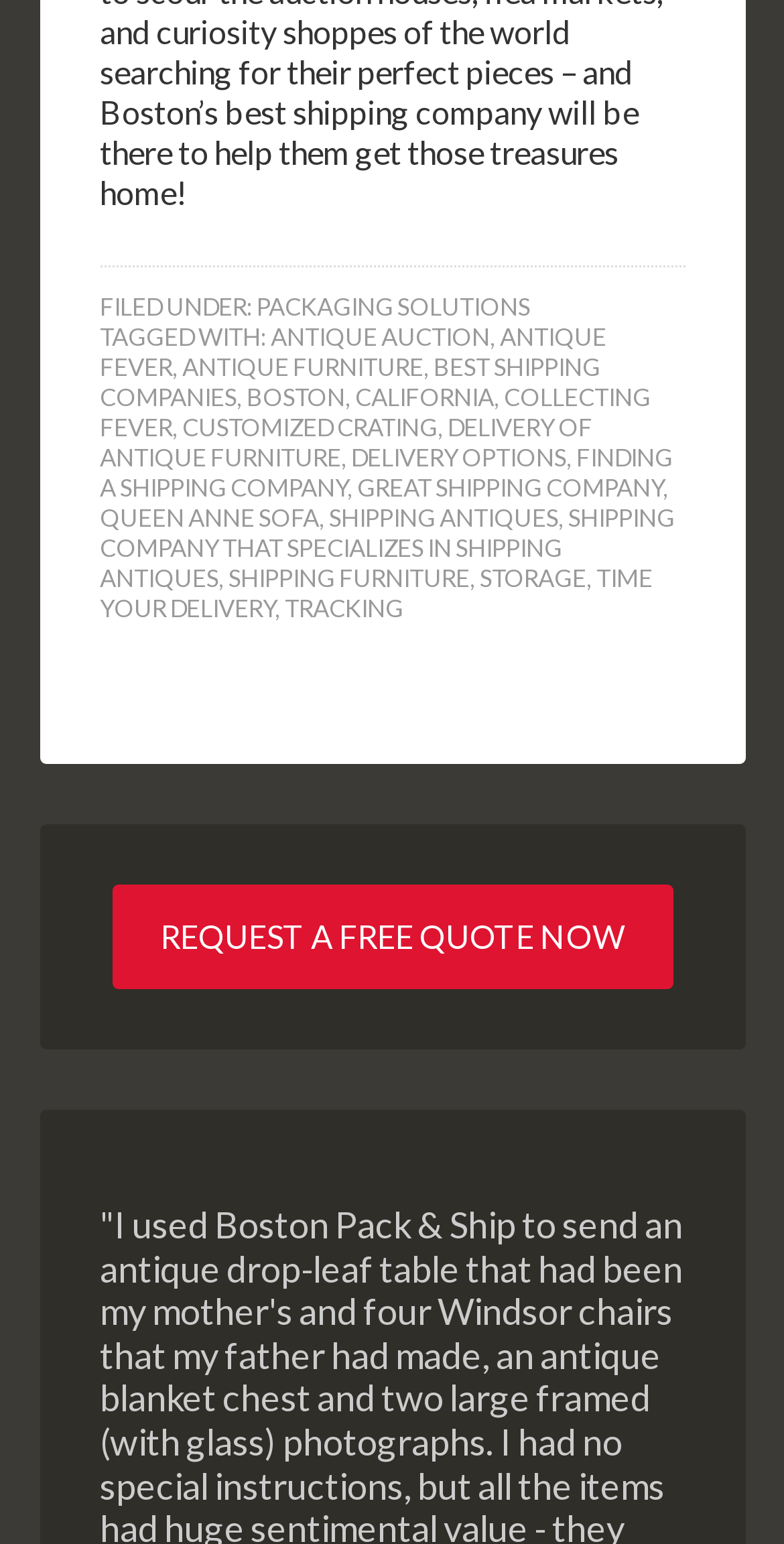Specify the bounding box coordinates of the area to click in order to execute this command: 'Click on PACKAGING SOLUTIONS'. The coordinates should consist of four float numbers ranging from 0 to 1, and should be formatted as [left, top, right, bottom].

[0.327, 0.188, 0.676, 0.208]